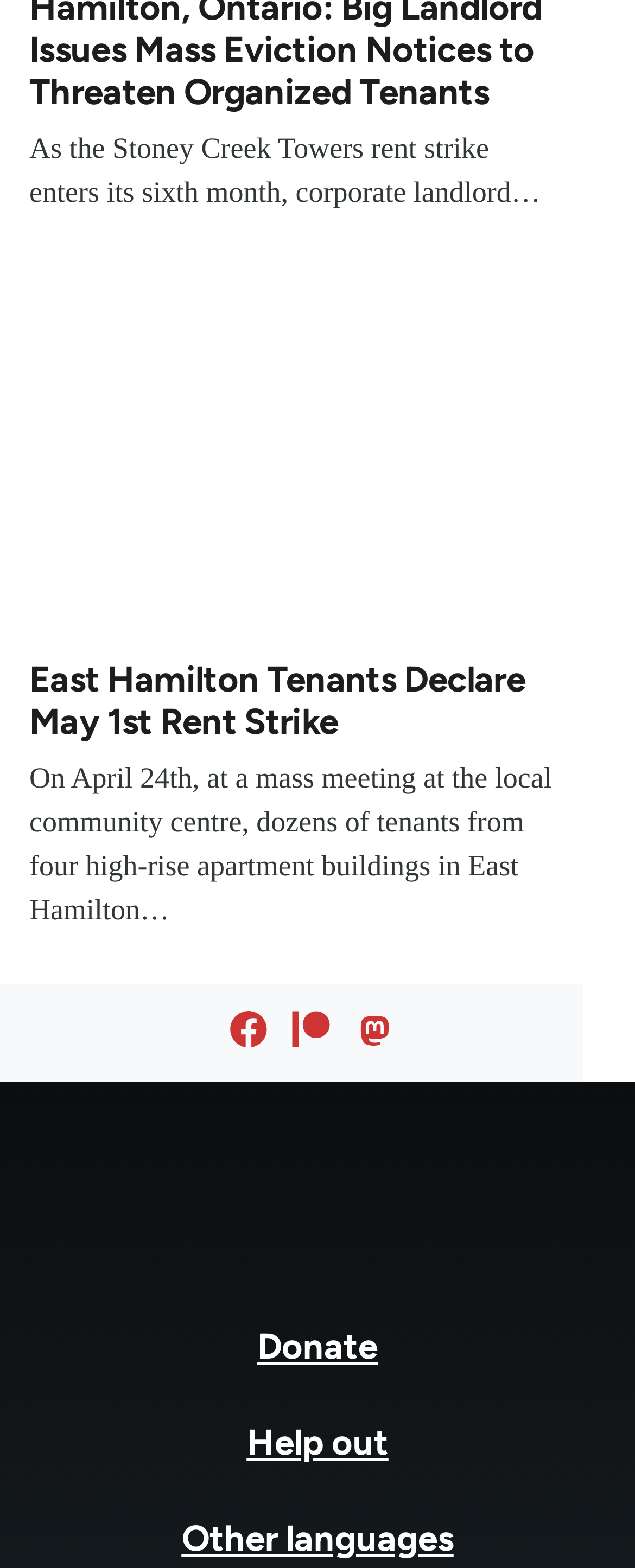Using the elements shown in the image, answer the question comprehensively: What is the topic of the article?

Based on the content of the article, it appears to be about a rent strike declared by tenants in East Hamilton, as indicated by the heading 'East Hamilton Tenants Declare May 1st Rent Strike' and the text that follows.